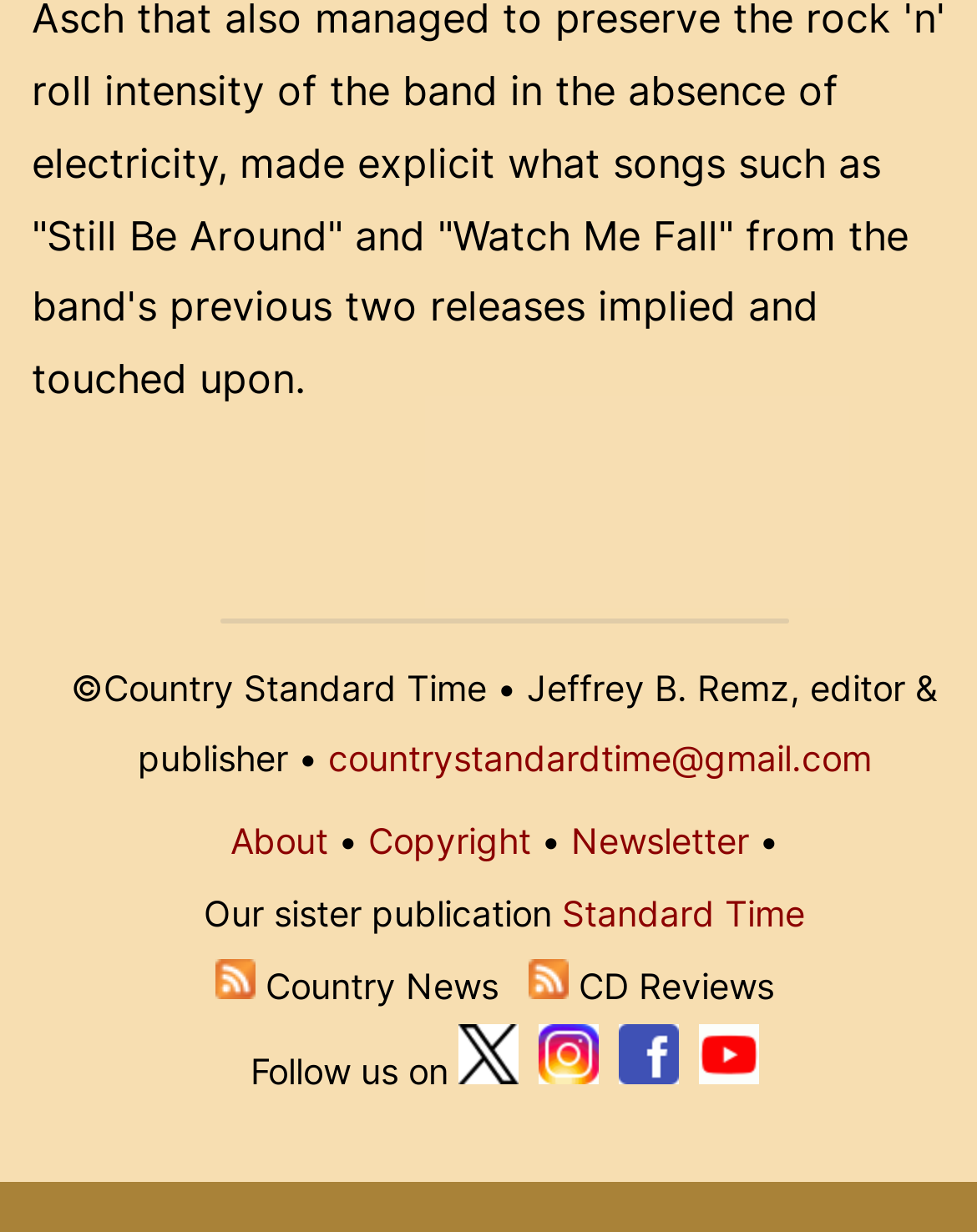Determine the coordinates of the bounding box for the clickable area needed to execute this instruction: "read the blog".

None